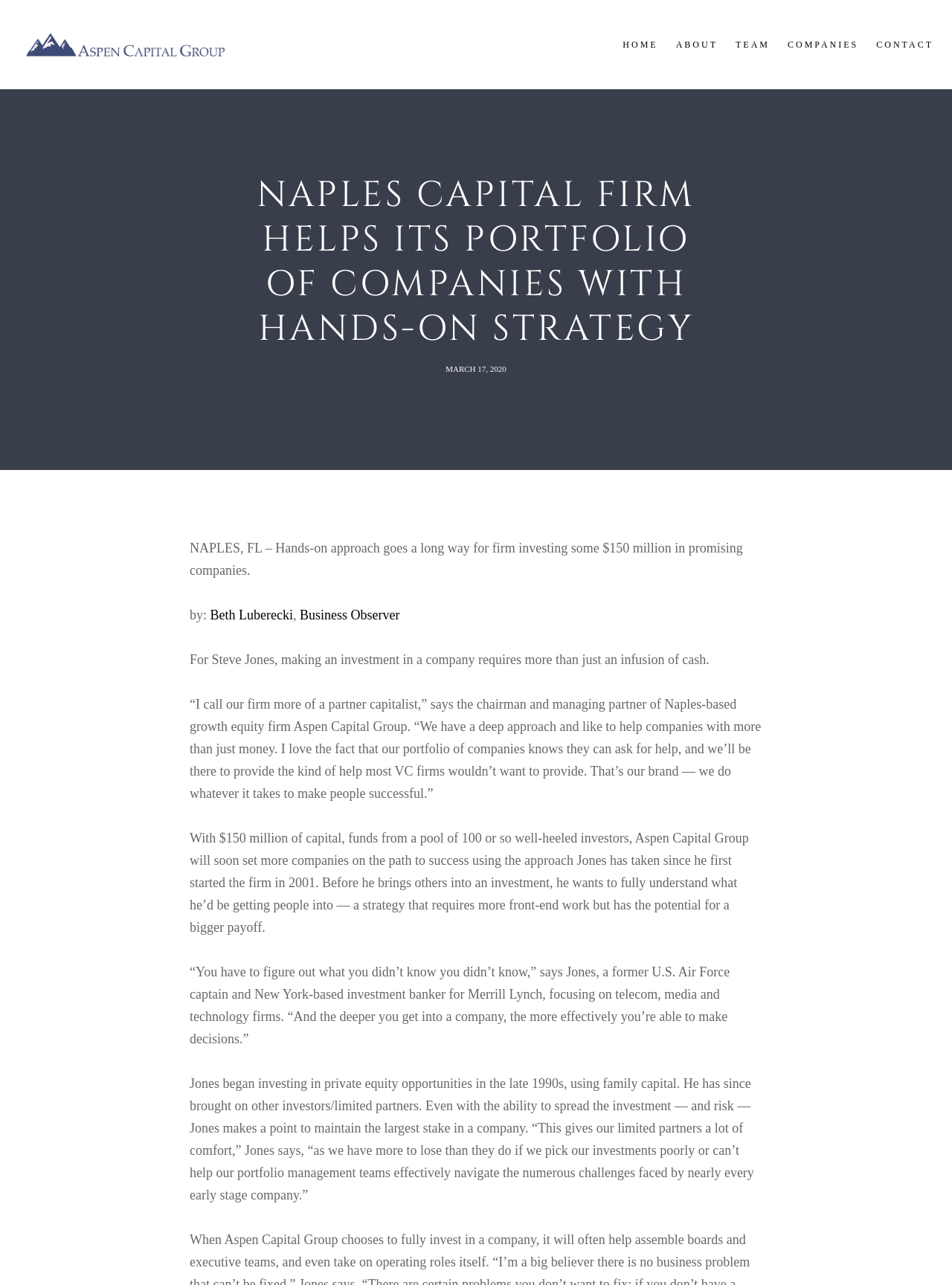Find the bounding box coordinates of the clickable region needed to perform the following instruction: "Click on the 'HOME' link". The coordinates should be provided as four float numbers between 0 and 1, i.e., [left, top, right, bottom].

[0.635, 0.0, 0.691, 0.069]